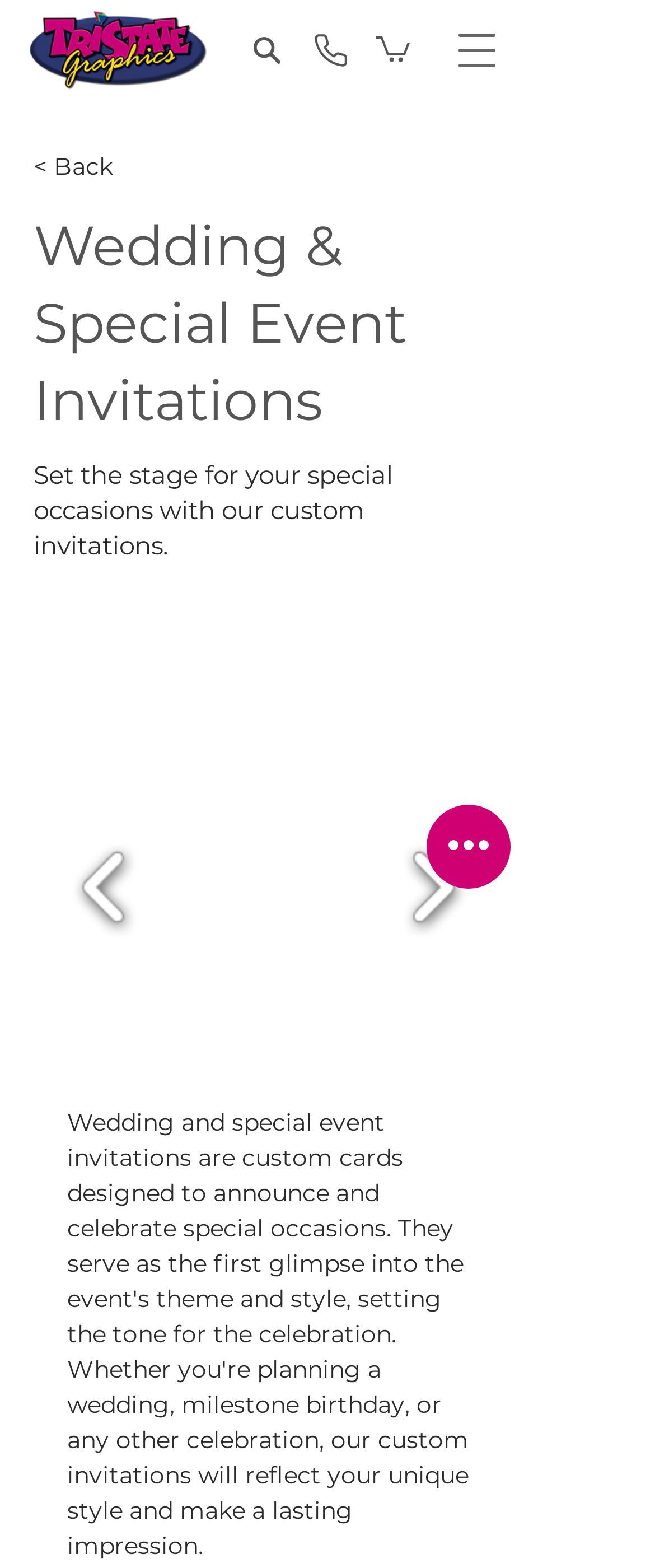Give a concise answer using one word or a phrase to the following question:
How many images are in the slideshow gallery?

At least 1